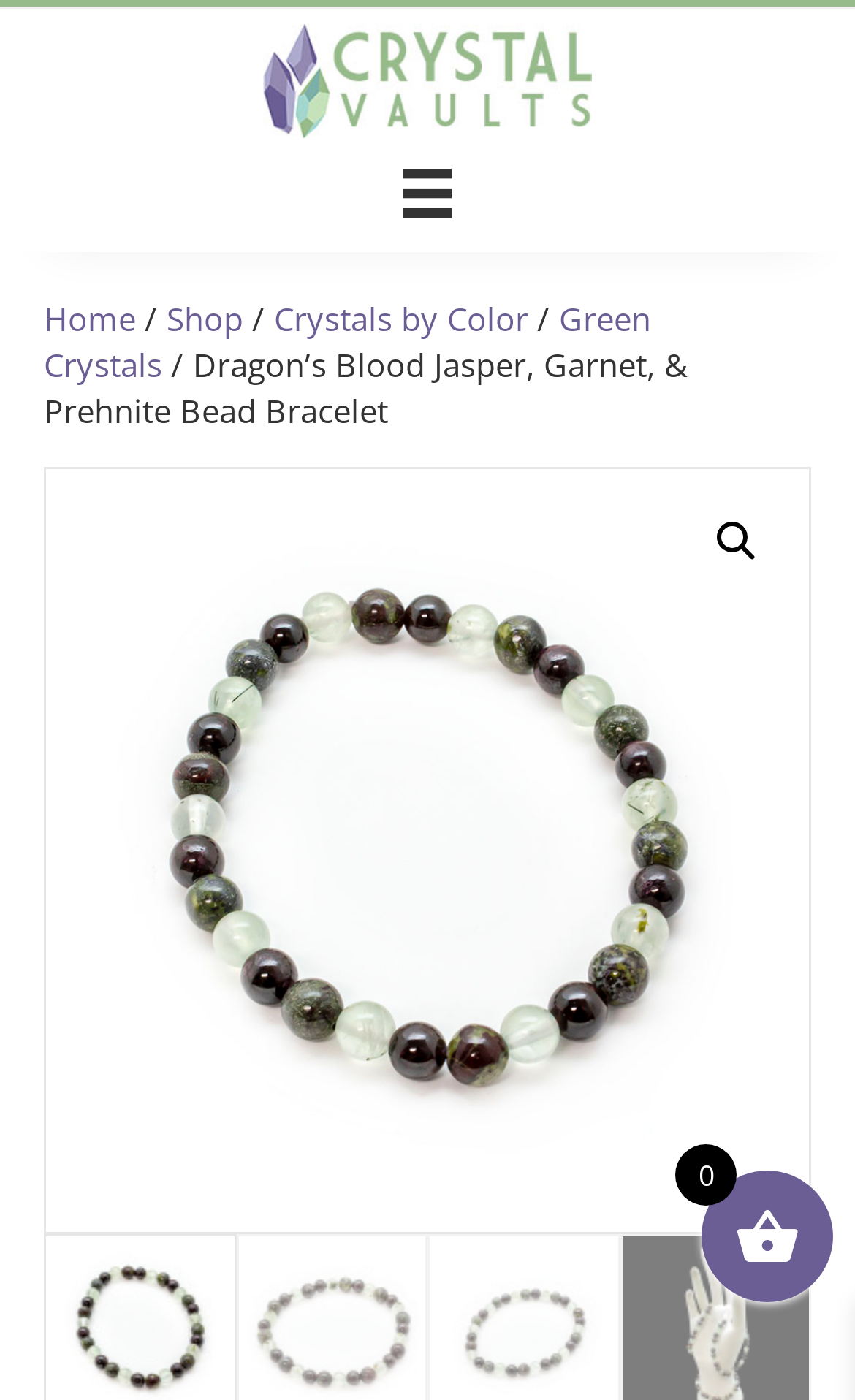Describe all the key features of the webpage in detail.

The webpage appears to be an e-commerce page for a specific crystal bead bracelet, featuring Dragon's Blood Jasper, Garnet, and Prehnite. At the top left corner, there is a logo of Crystal Vaults, accompanied by a menu button to the right. Below the logo, a breadcrumb navigation bar is situated, displaying links to the home page, shop, crystals by color, and green crystals, with the current page's title "Dragon’s Blood Jasper, Garnet, & Prehnite Bead Bracelet" at the end.

On the top right corner, there is a search icon (magnifying glass) link. The majority of the page is occupied by a large image of the crystal bead bracelet, which takes up most of the vertical space. There are no other UI elements or text blocks besides the navigation bar and the image.